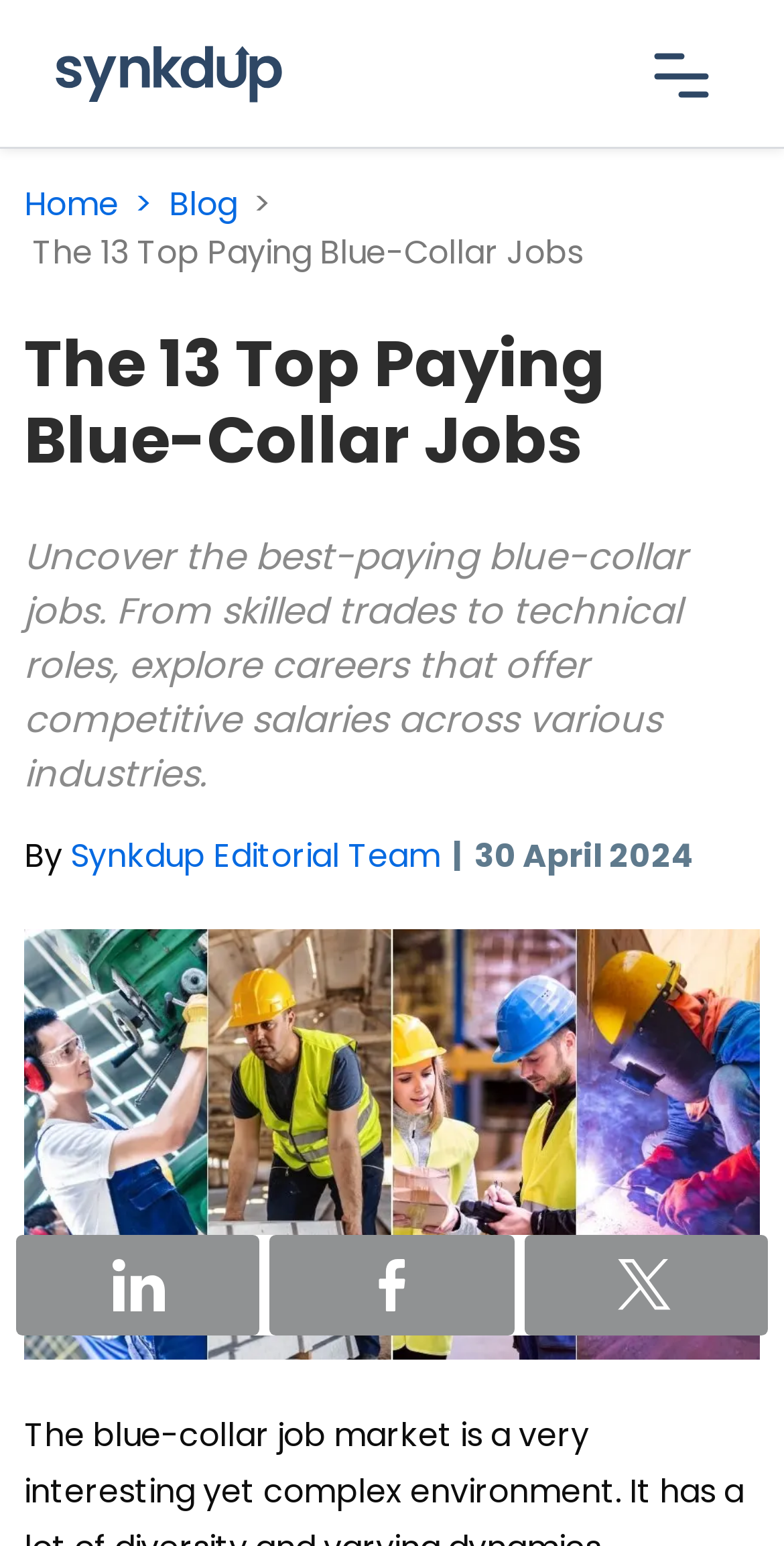Please determine the bounding box coordinates for the element with the description: "aria-label="Menu"".

[0.8, 0.023, 0.938, 0.073]